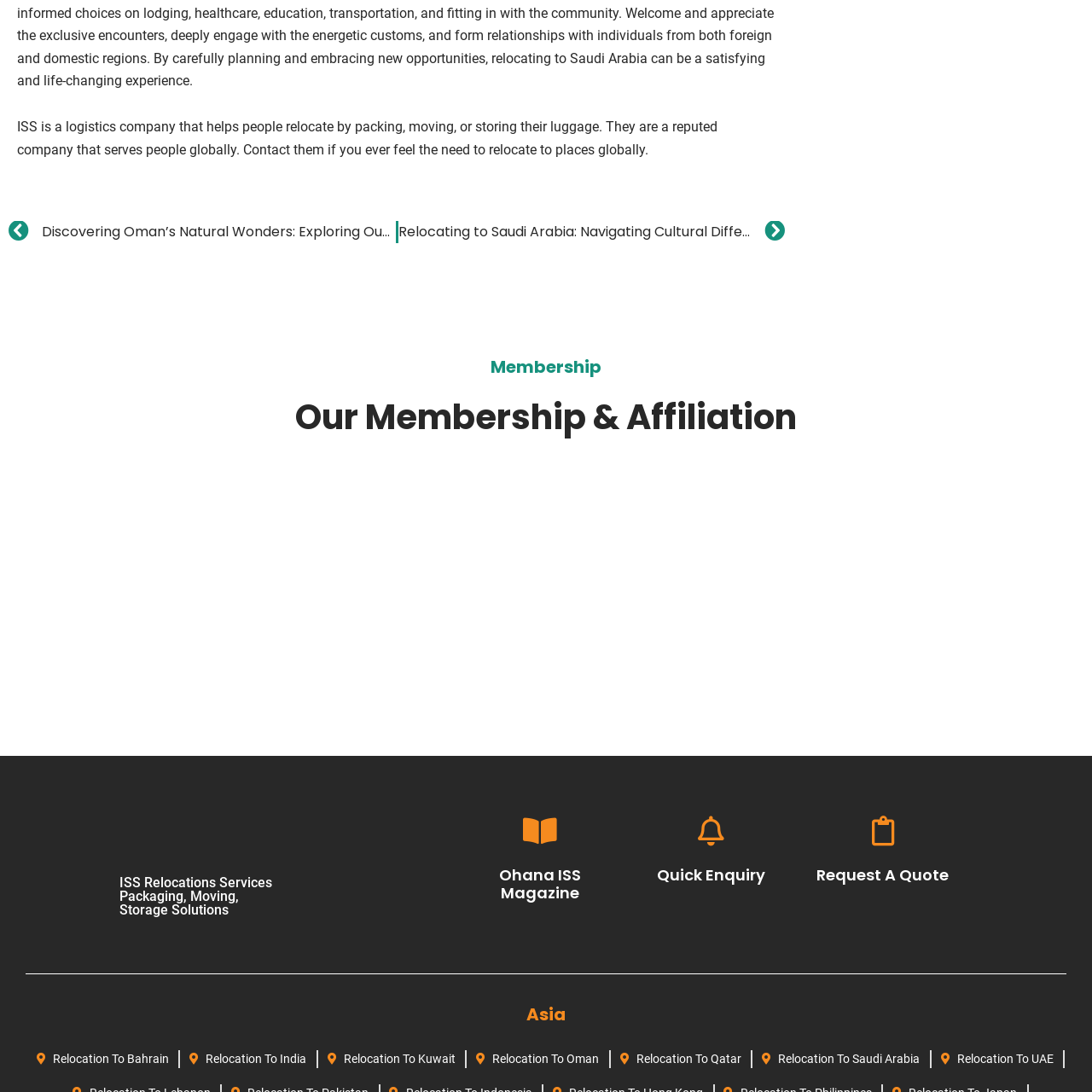Inspect the image outlined by the red box and answer the question using a single word or phrase:
What is the purpose of the promotional display?

to promote memberships or services